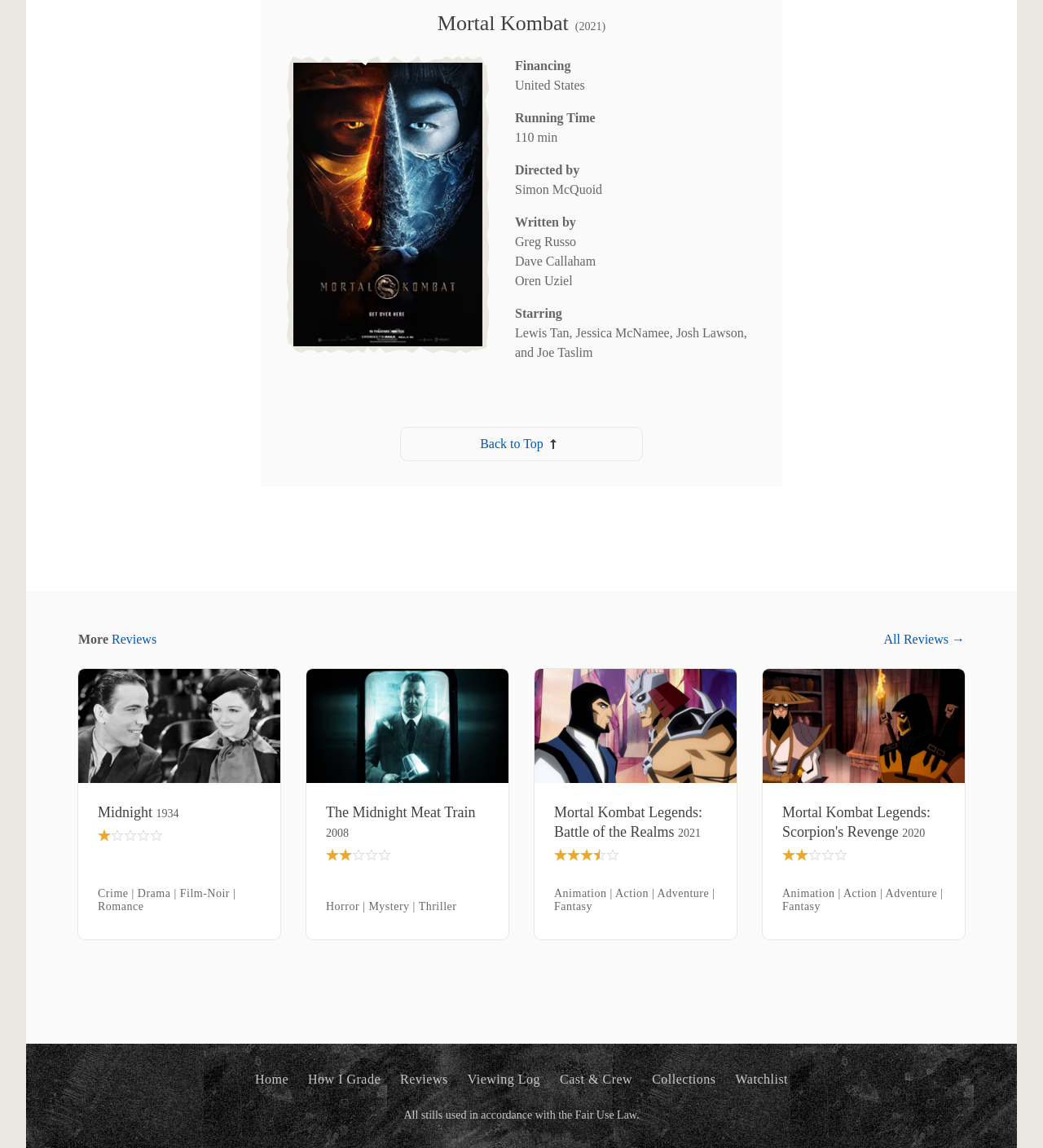Using the image as a reference, answer the following question in as much detail as possible:
What is the rating of the movie 'Mortal Kombat Legends: Battle of the Realms'?

The rating of the movie 'Mortal Kombat Legends: Battle of the Realms' can be found in the section of the webpage where it is written as 'B-: 3.5 stars (out of 5)'.